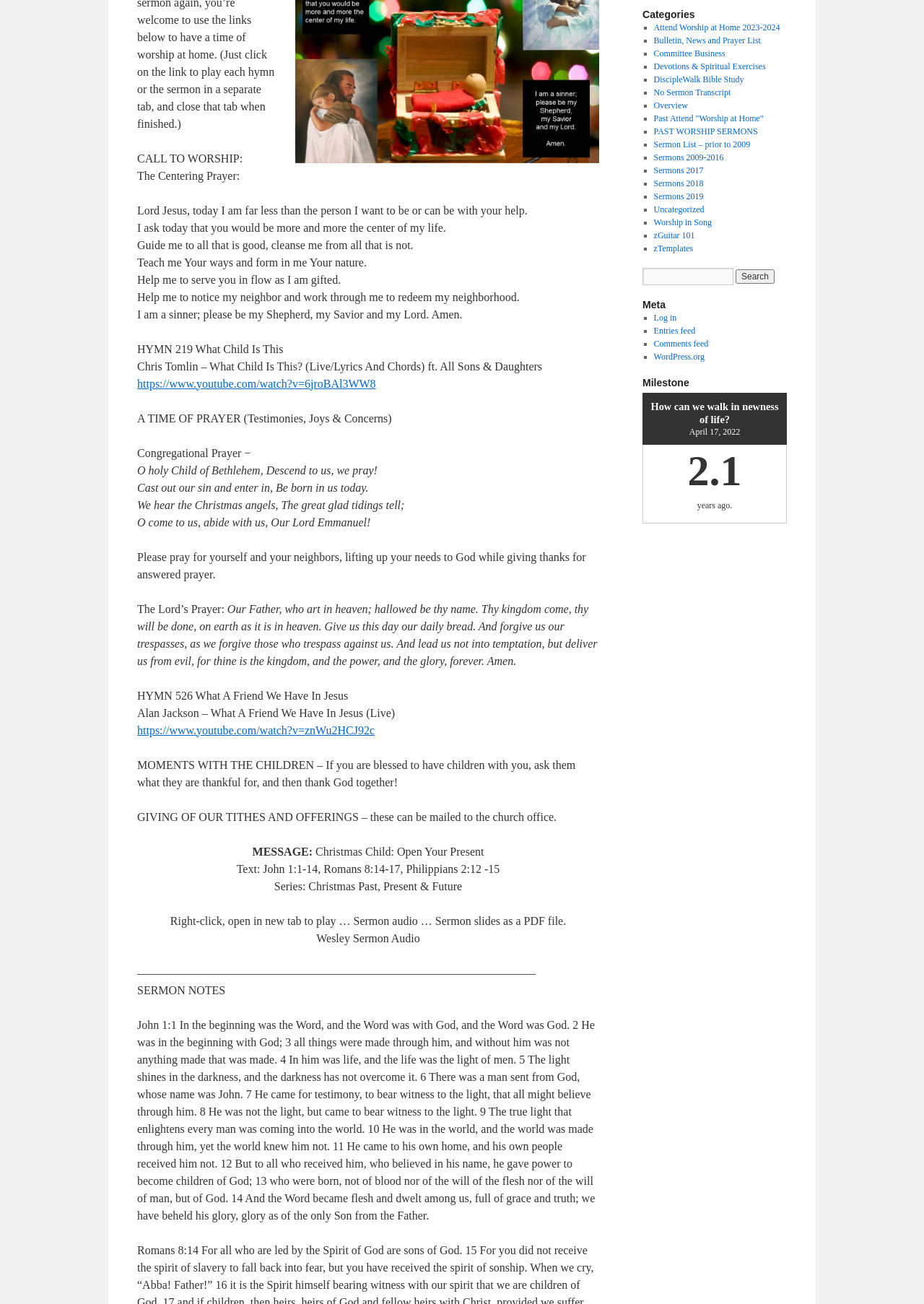Identify the bounding box for the described UI element: "Devotions & Spiritual Exercises".

[0.707, 0.047, 0.829, 0.055]